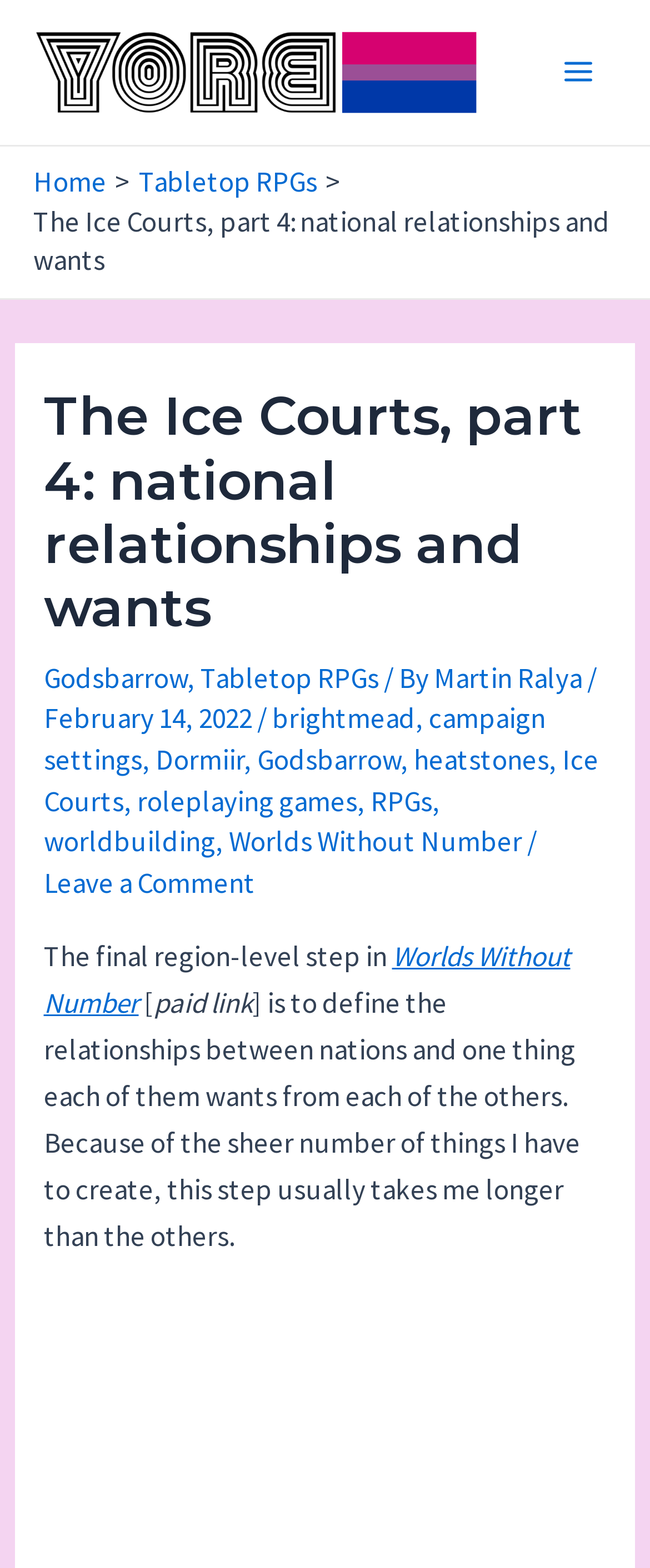Pinpoint the bounding box coordinates of the area that should be clicked to complete the following instruction: "Open the 'Main Menu'". The coordinates must be given as four float numbers between 0 and 1, i.e., [left, top, right, bottom].

[0.832, 0.022, 0.949, 0.07]